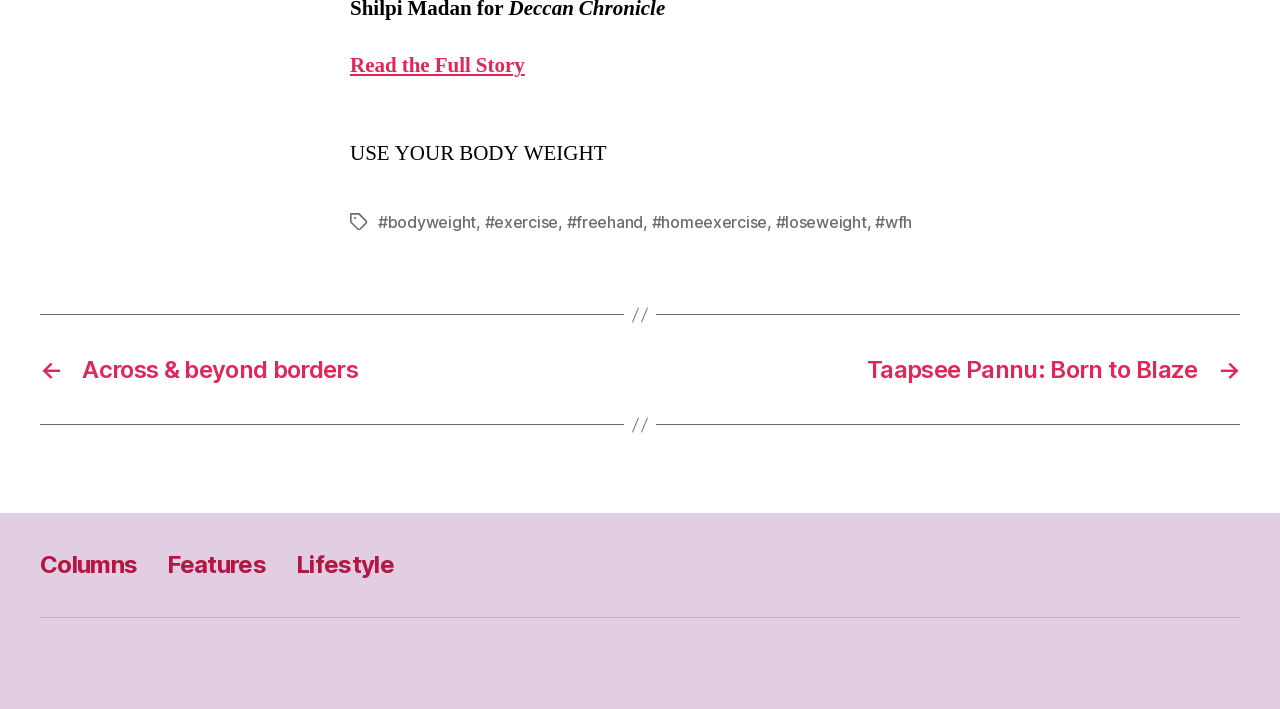Please identify the bounding box coordinates of the area that needs to be clicked to follow this instruction: "Read about Taapsee Pannu: Born to Blaze".

[0.516, 0.501, 0.969, 0.542]